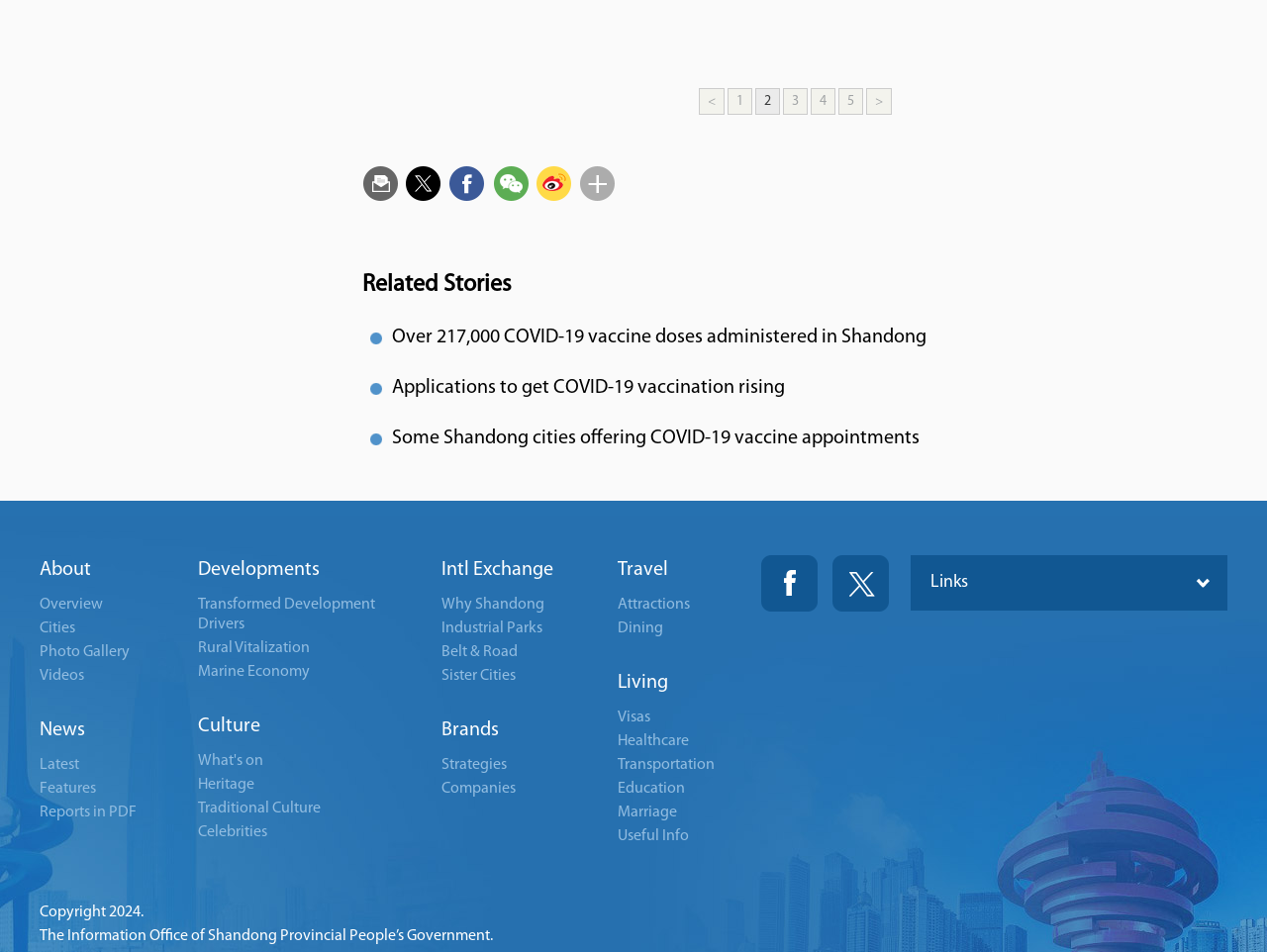Use a single word or phrase to answer the question: What is the last item in the 'Living' section?

Useful Info